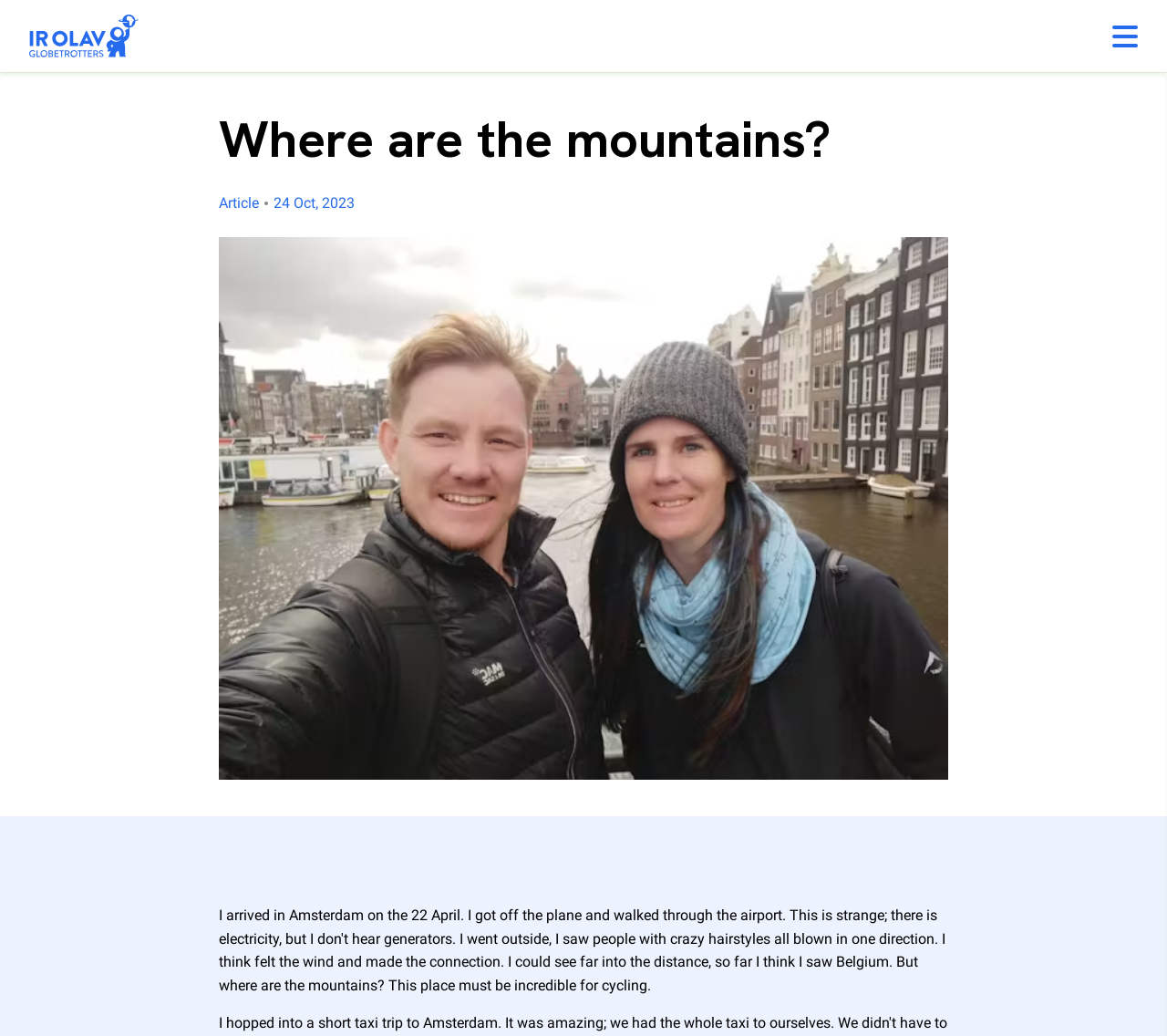Provide a thorough and detailed response to the question by examining the image: 
What is the text above the image?

The text above the image is 'Article' because it is a StaticText element with a text content of 'Article' and a bounding box coordinate of [0.188, 0.188, 0.222, 0.205]. It is located above the image element with a bounding box coordinate of [0.188, 0.229, 0.812, 0.753].